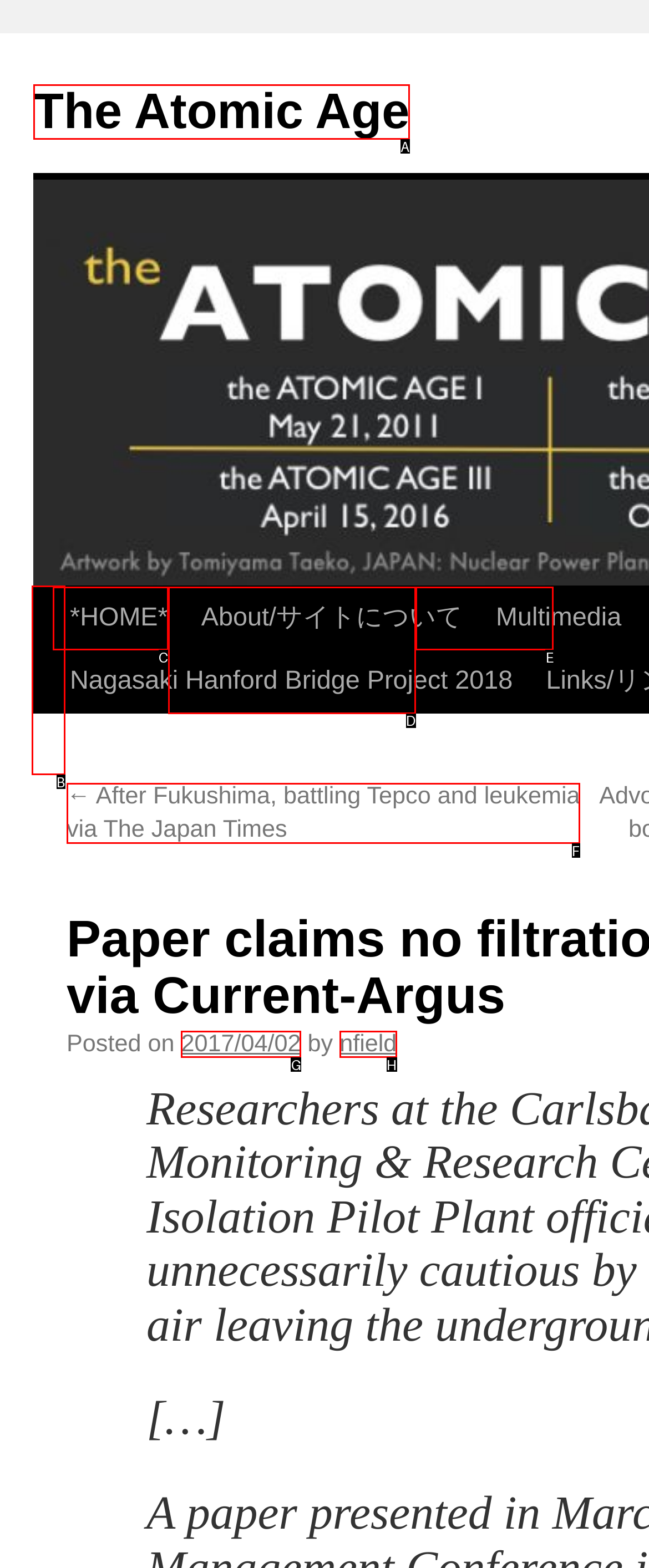Determine the HTML element that best aligns with the description: 2017/04/02
Answer with the appropriate letter from the listed options.

G